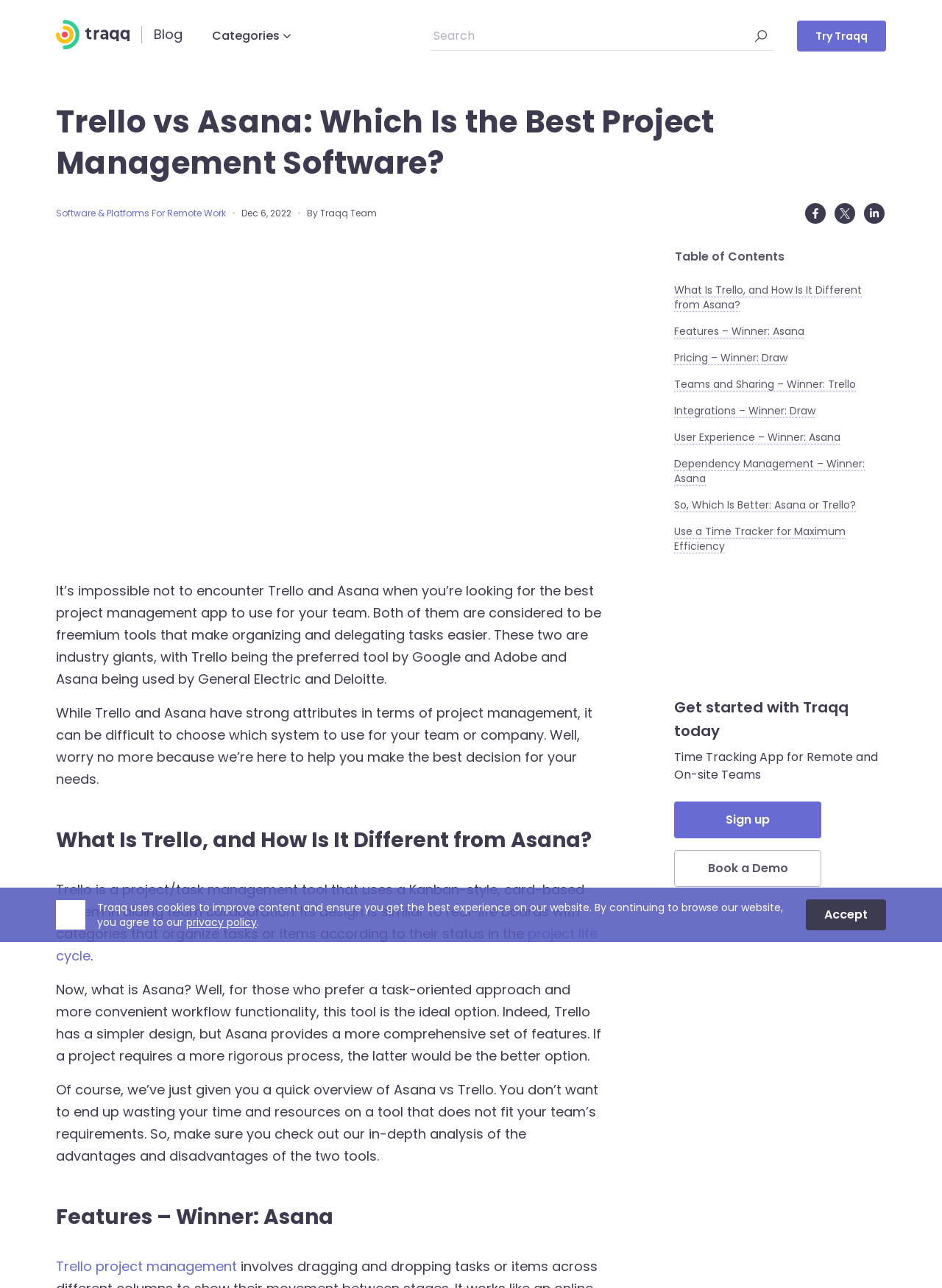Please provide a detailed answer to the question below based on the screenshot: 
What is the main topic of this webpage?

Based on the webpage content, I can see that the main topic is a comparison between Trello and Asana, two project management tools. The heading 'Trello vs Asana: Which Is the Best Project Management Software?' and the subsequent sections discussing the features, pricing, and user experience of both tools confirm this.